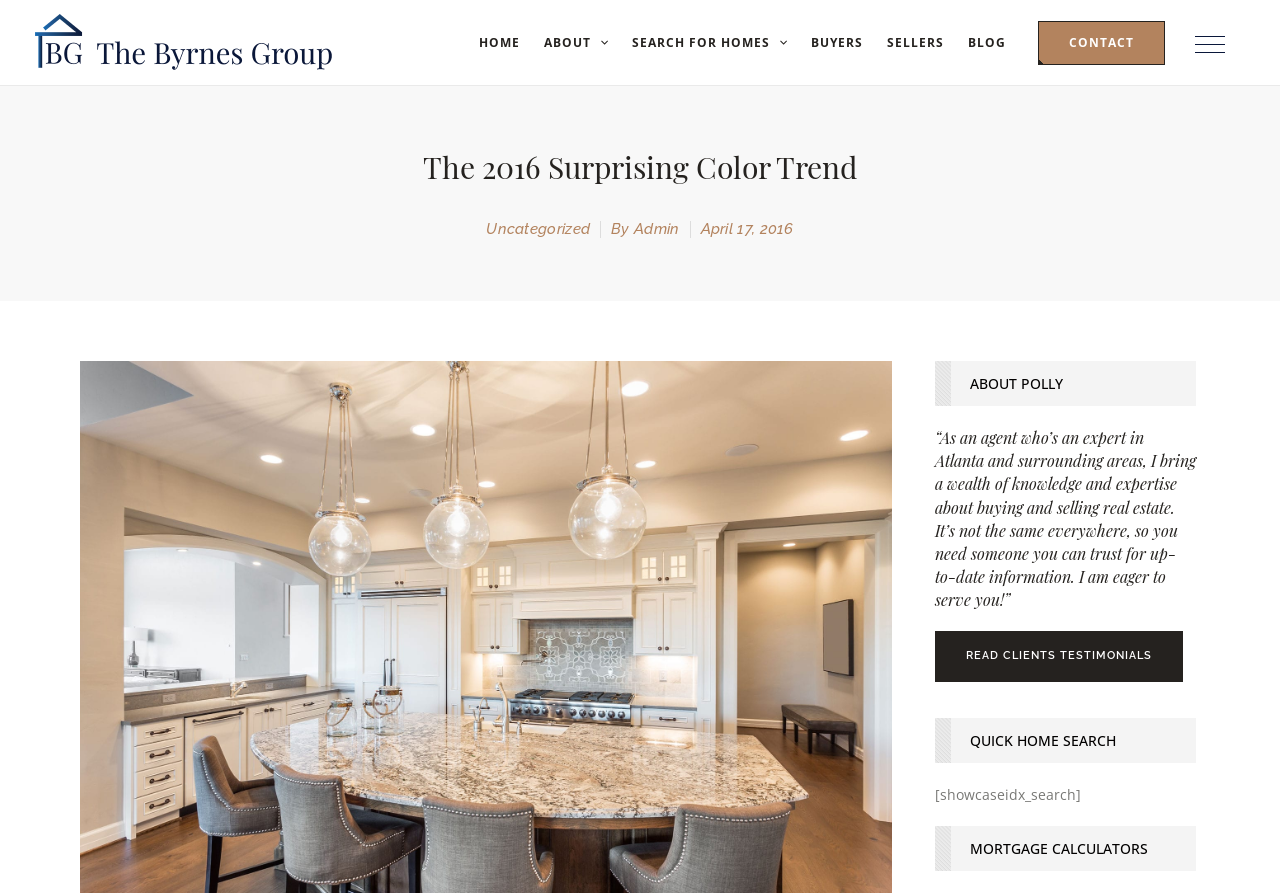Kindly respond to the following question with a single word or a brief phrase: 
What is the purpose of the 'QUICK HOME SEARCH' section?

To search for homes